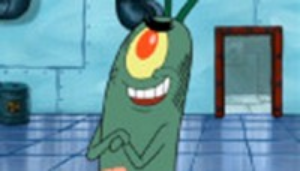Please examine the image and answer the question with a detailed explanation:
What is Plankton's personality like?

The caption describes Plankton's smile as mischievous, which is characteristic of his cunning personality, indicating that he is clever and sly in his actions and intentions.